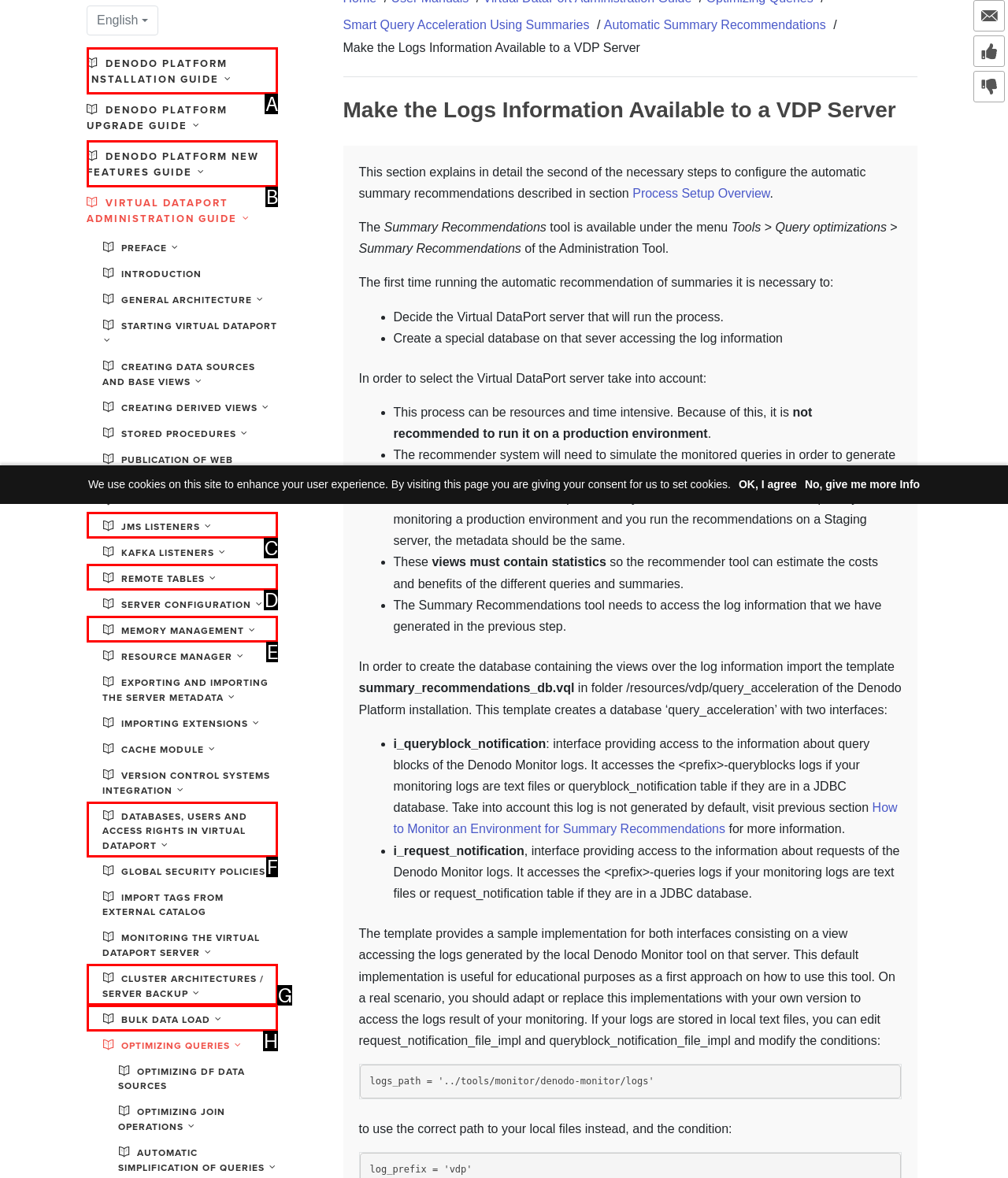Choose the option that matches the following description: Bulk Data Load
Answer with the letter of the correct option.

H